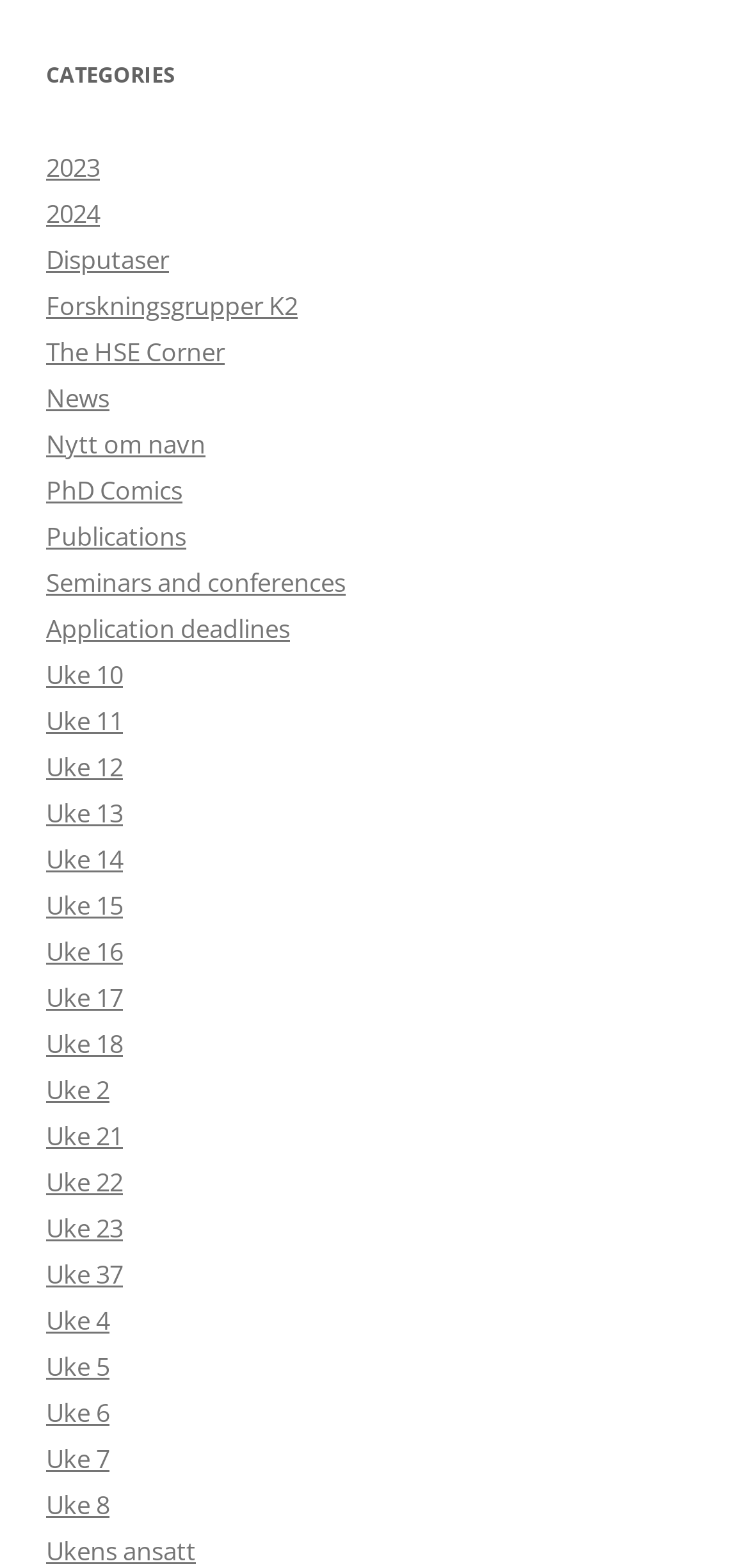Please identify the bounding box coordinates of the clickable area that will fulfill the following instruction: "View 2023 category". The coordinates should be in the format of four float numbers between 0 and 1, i.e., [left, top, right, bottom].

[0.062, 0.096, 0.133, 0.118]